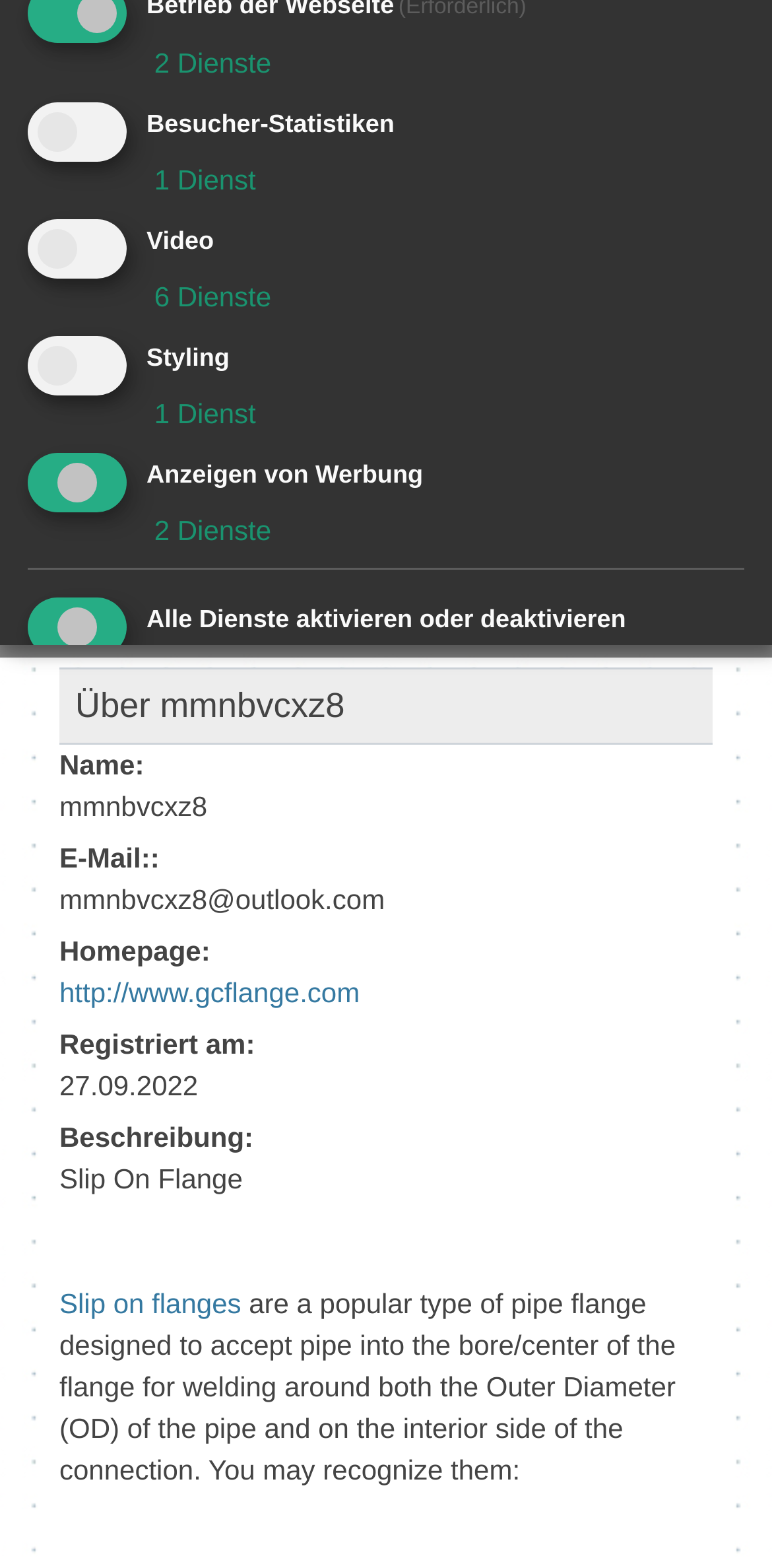Using the given description, provide the bounding box coordinates formatted as (top-left x, top-left y, bottom-right x, bottom-right y), with all values being floating point numbers between 0 and 1. Description: Auswahl Speichern

[0.036, 0.51, 0.372, 0.577]